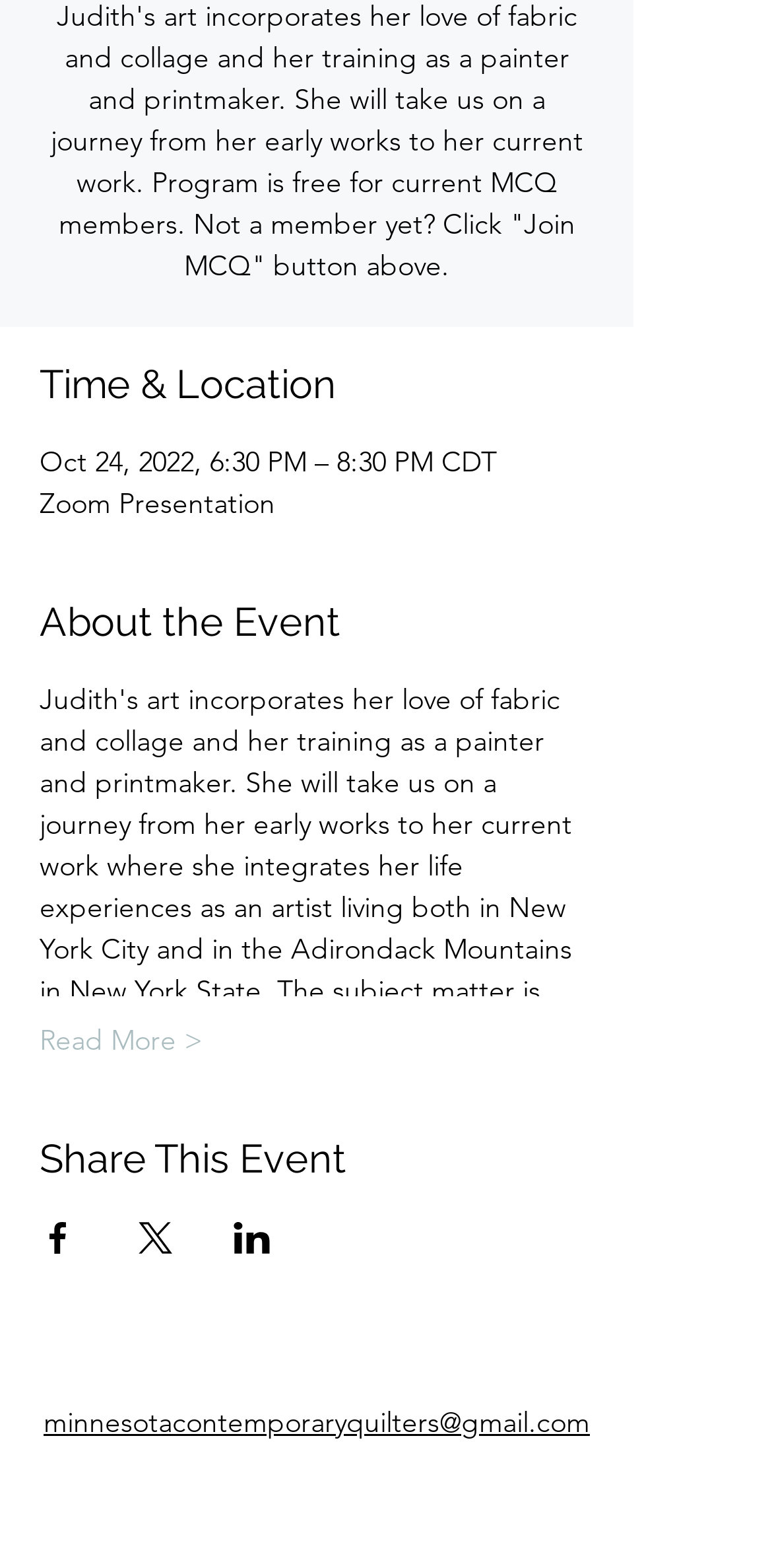Given the description "aria-label="Share event on Facebook"", determine the bounding box of the corresponding UI element.

[0.051, 0.779, 0.1, 0.799]